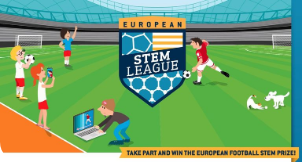Look at the image and write a detailed answer to the question: 
What is the theme of the activities on the left side of the image?

The theme of the activities on the left side of the image can be determined by examining the diverse group of children participating in various activities. The caption mentions that the children are engaging in STEM activities, which includes taking a photo, using a laptop, and playful interaction.